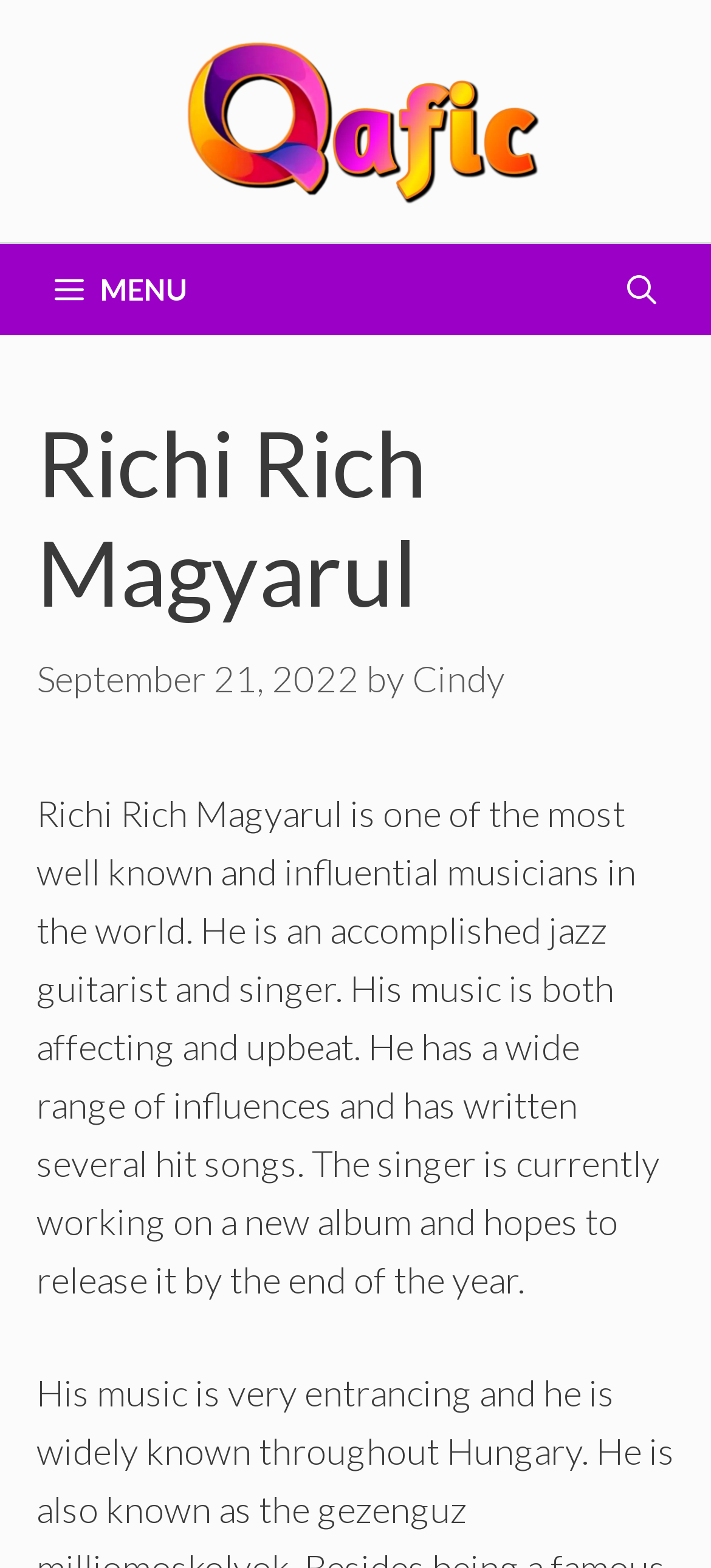What is Richi Rich Magyarul currently working on?
Respond to the question with a well-detailed and thorough answer.

According to the webpage content, Richi Rich Magyarul is currently working on a new album and hopes to release it by the end of the year.